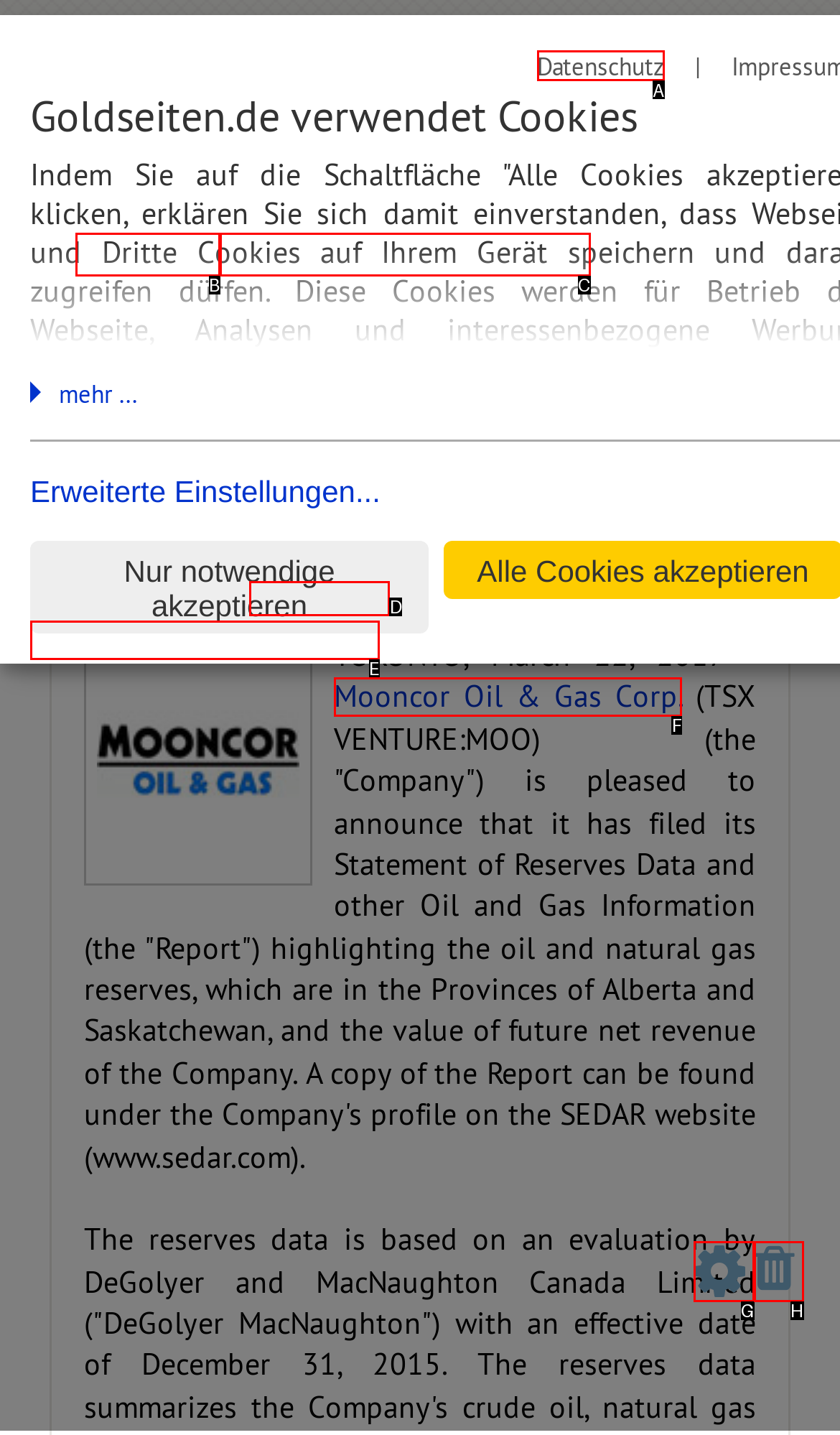Tell me which one HTML element I should click to complete the following instruction: Visit the Marketwired website
Answer with the option's letter from the given choices directly.

D